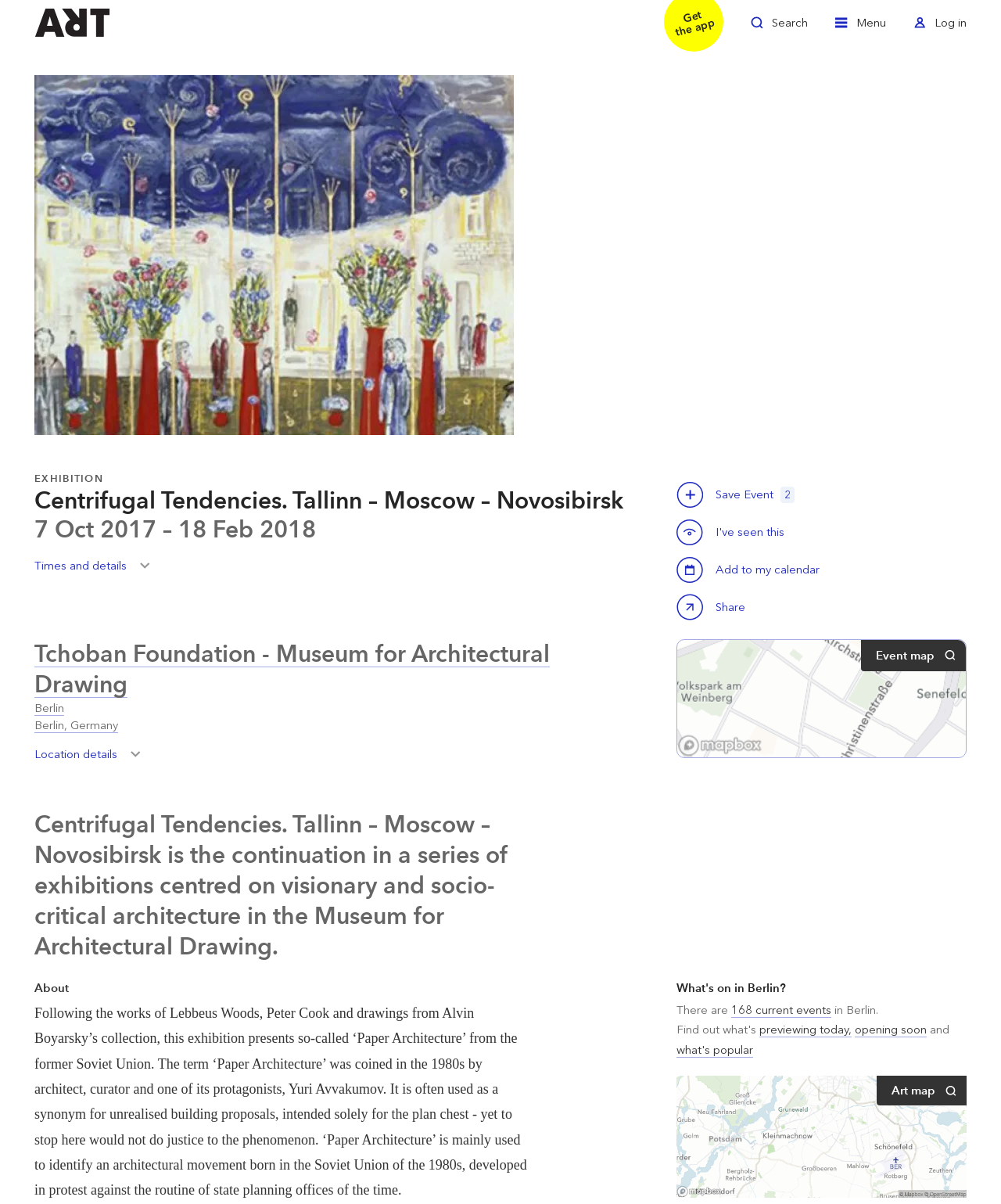Find the bounding box coordinates for the UI element that matches this description: "BerlinBerlin, Germany".

[0.034, 0.582, 0.118, 0.609]